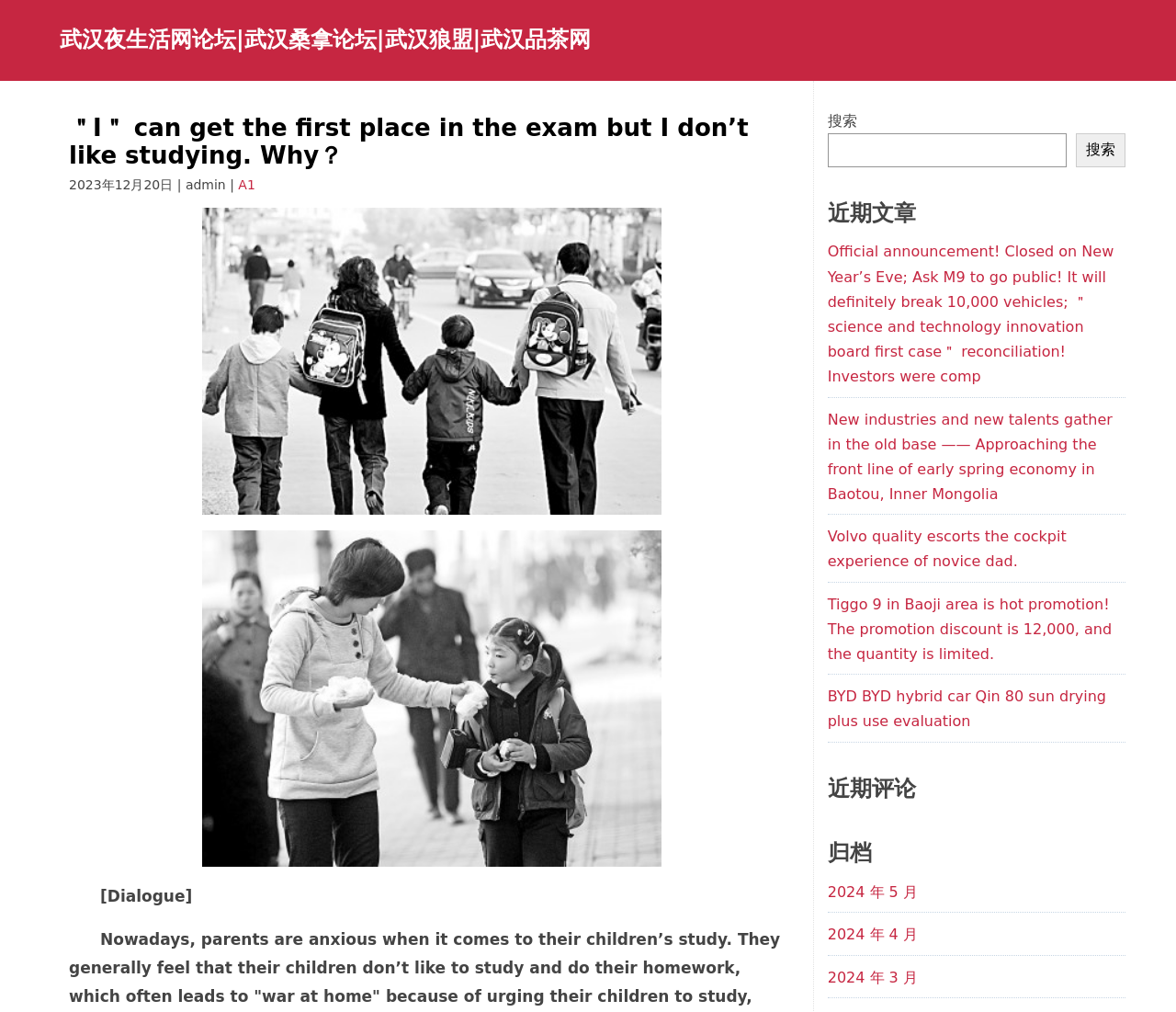Specify the bounding box coordinates of the area to click in order to follow the given instruction: "Search for a topic."

[0.704, 0.107, 0.957, 0.165]